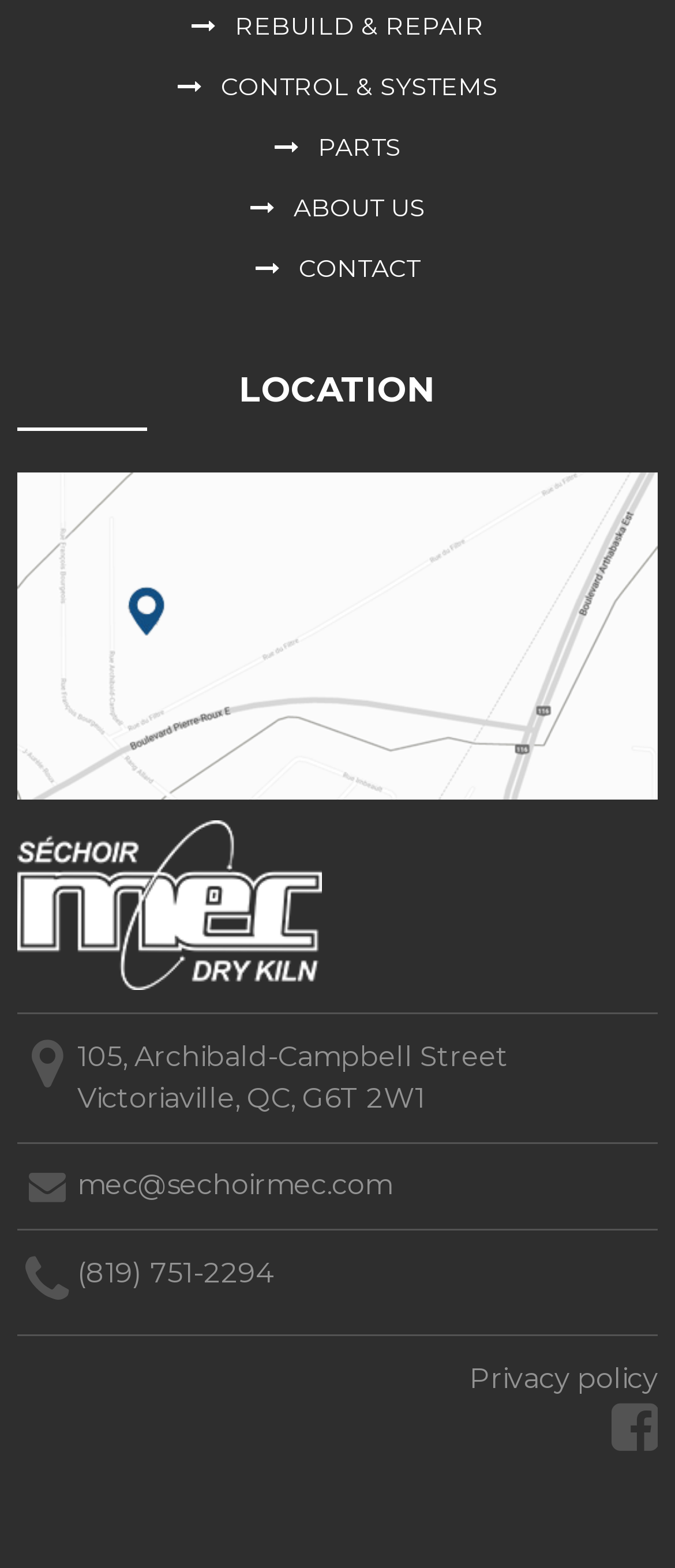Find the bounding box coordinates for the area that should be clicked to accomplish the instruction: "Click on REBUILD & REPAIR".

[0.347, 0.007, 0.717, 0.026]